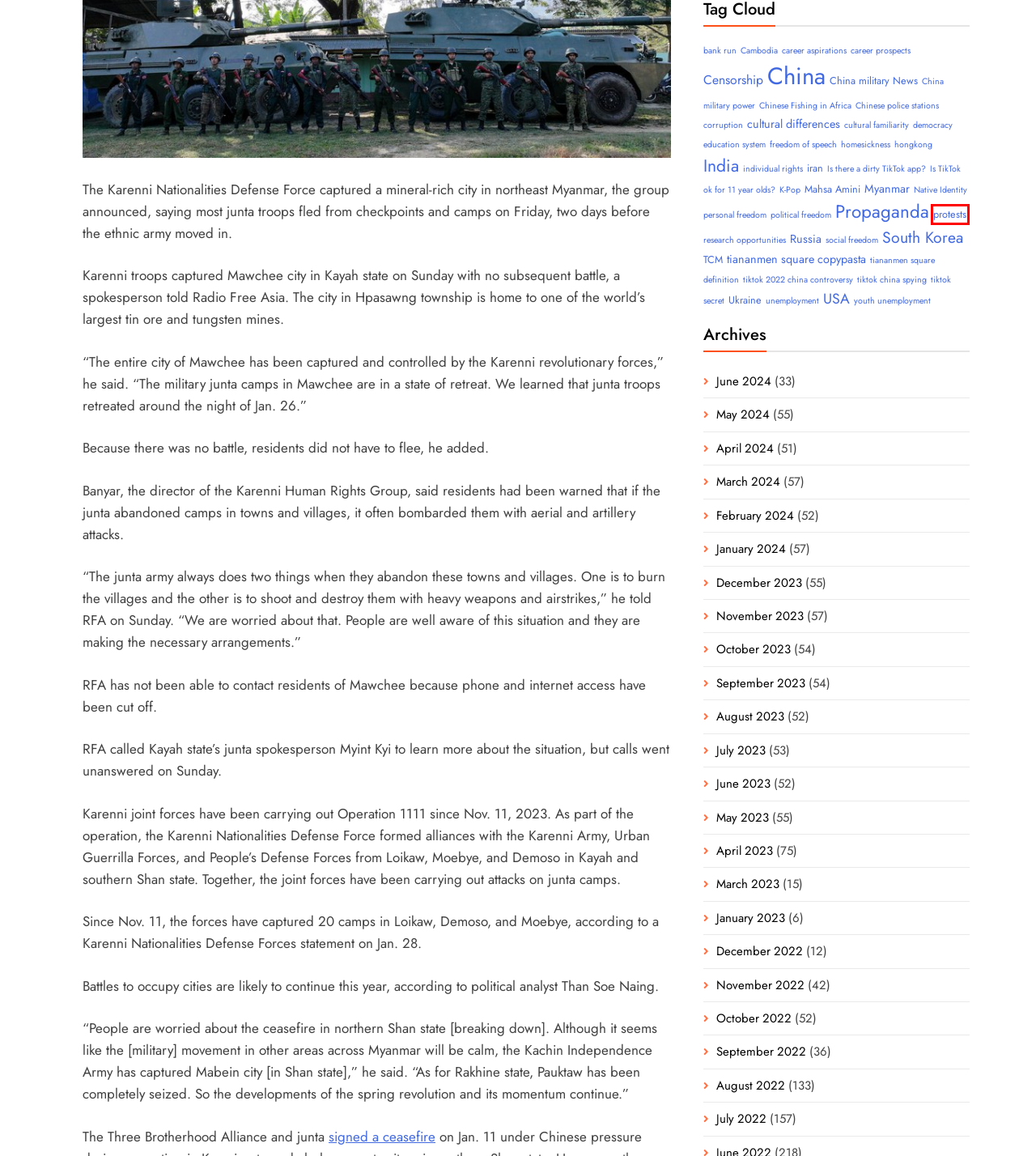You have a screenshot of a webpage with a red bounding box around an element. Choose the best matching webpage description that would appear after clicking the highlighted element. Here are the candidates:
A. Myanmar Archives - Investigative Journalism Reportika
B. India Archives - Investigative Journalism Reportika
C. China Archives - Investigative Journalism Reportika
D. USA Archives - Investigative Journalism Reportika
E. tiktok china spying Archives - Investigative Journalism Reportika
F. October 2023 - Investigative Journalism Reportika
G. protests Archives - Investigative Journalism Reportika
H. tiananmen square copypasta Archives - Investigative Journalism Reportika

G